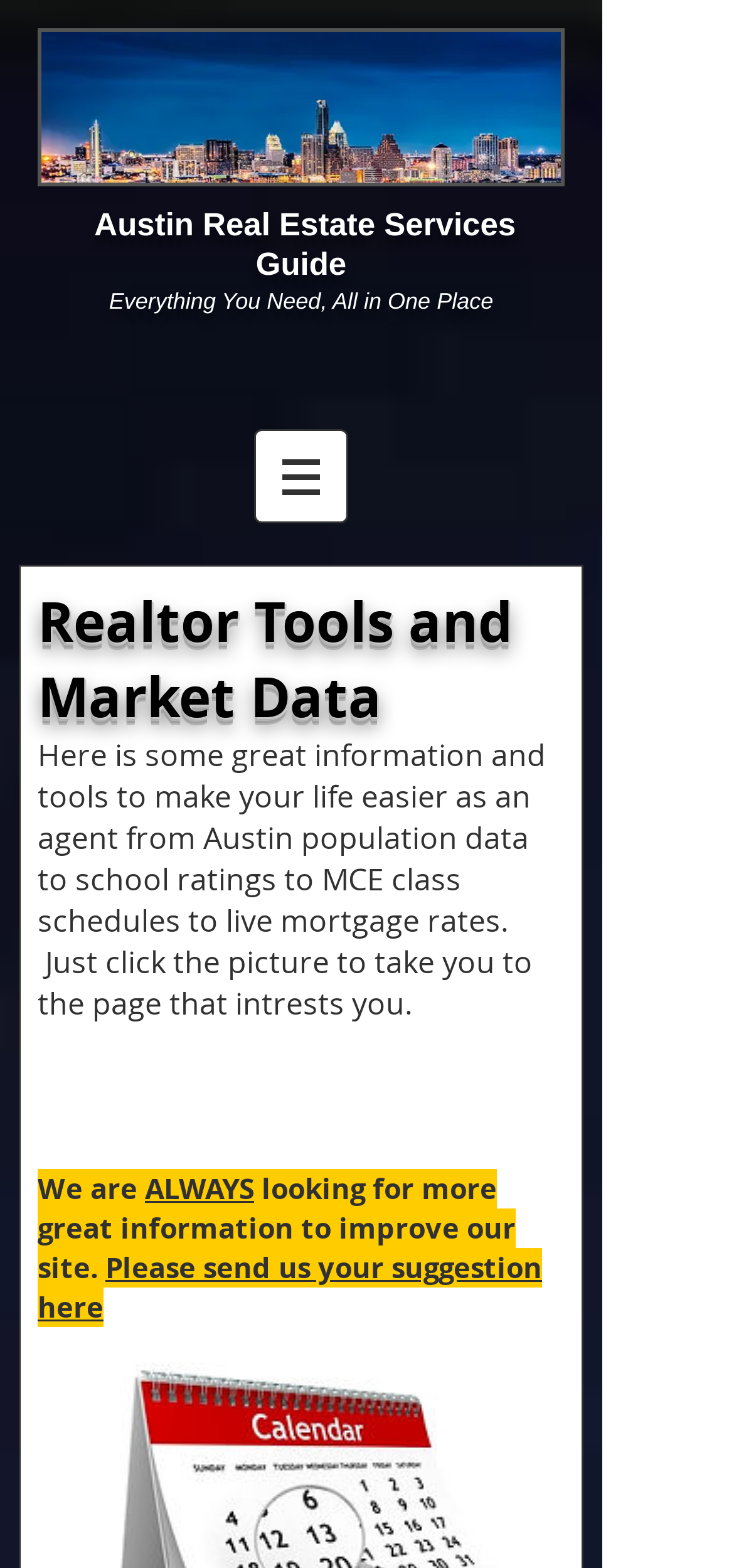What is the tone of the website?
Based on the visual, give a brief answer using one word or a short phrase.

Helpful and inviting